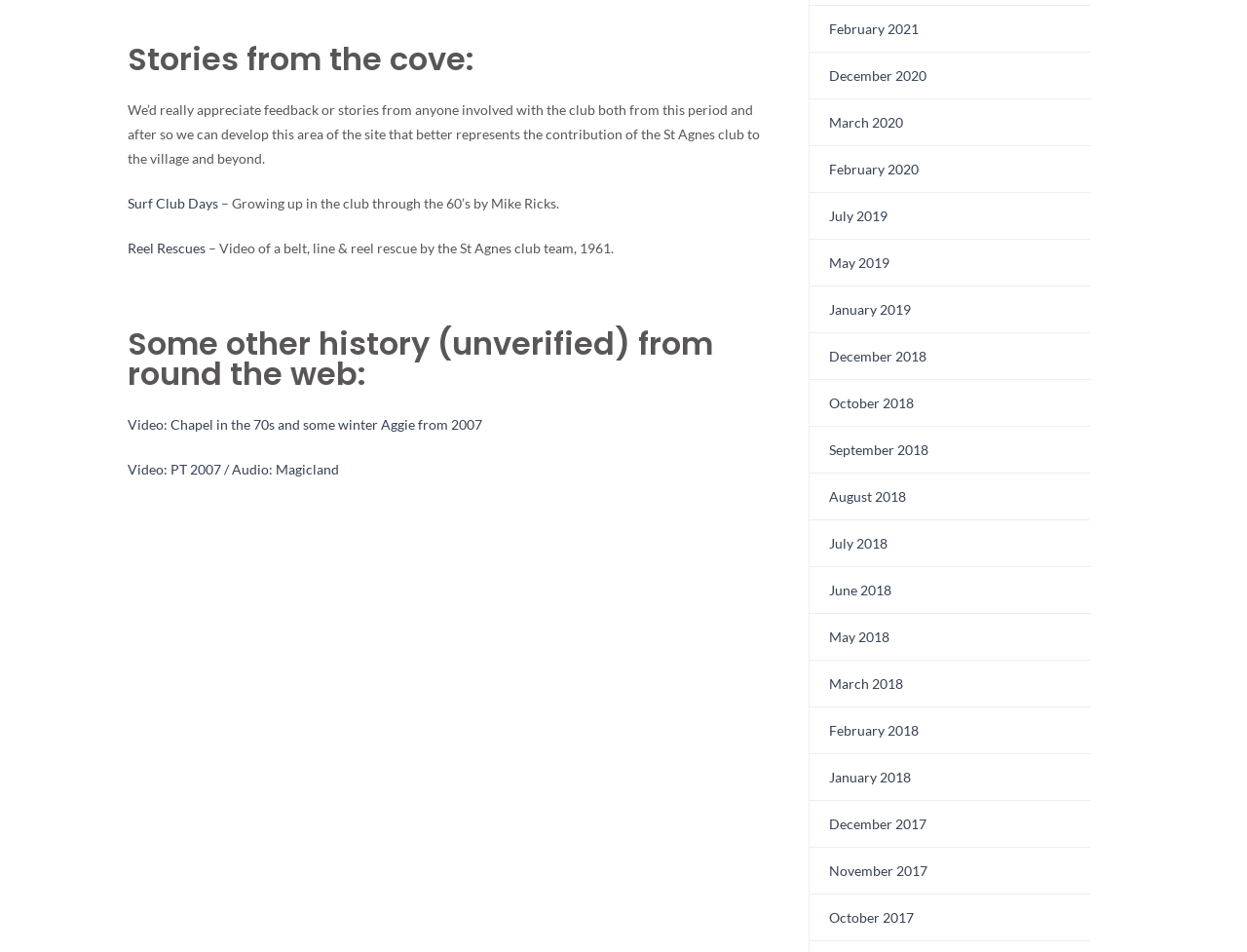Please locate the bounding box coordinates of the element that needs to be clicked to achieve the following instruction: "View 'Video: Chapel in the 70s and some winter Aggie from 2007'". The coordinates should be four float numbers between 0 and 1, i.e., [left, top, right, bottom].

[0.102, 0.437, 0.387, 0.454]